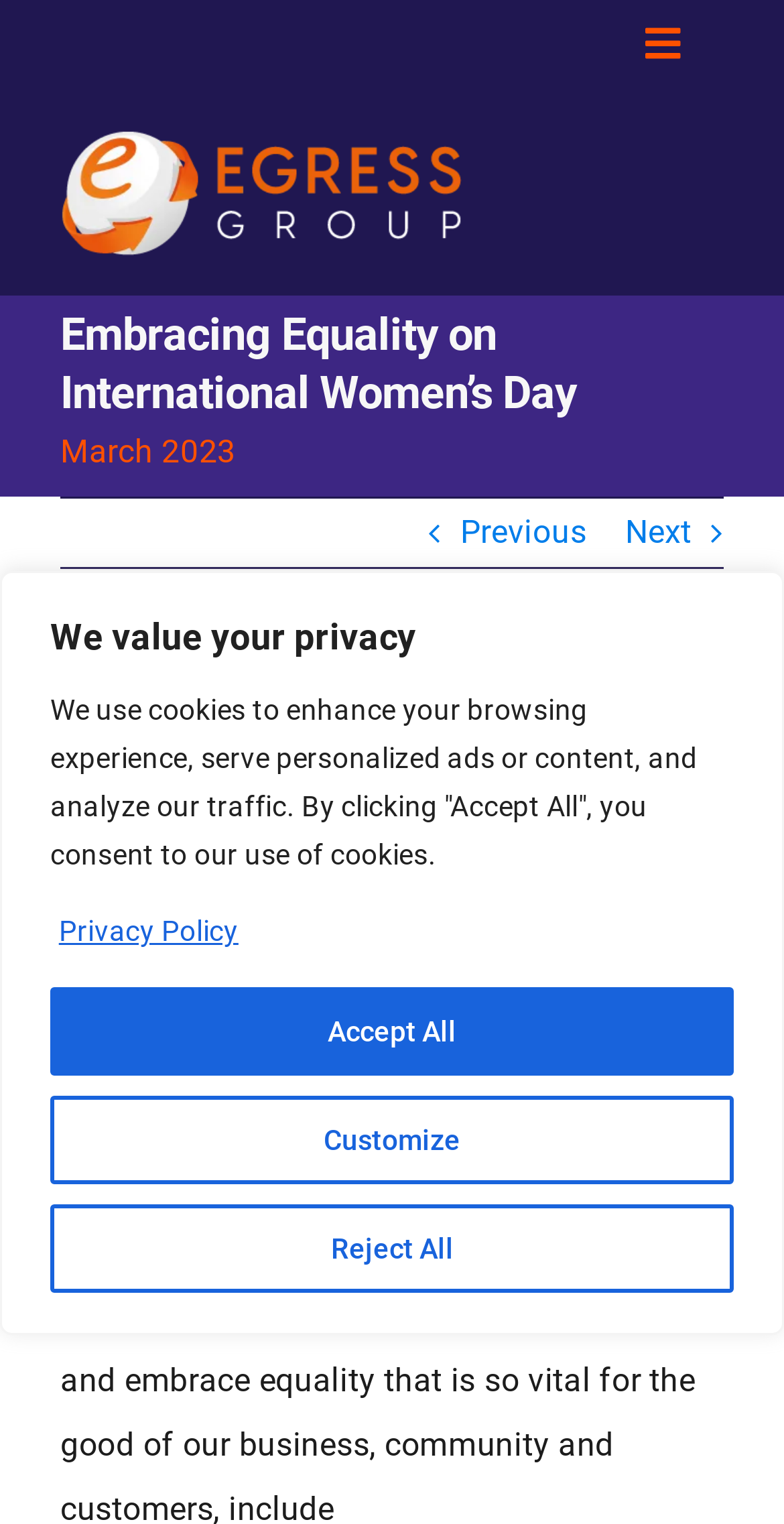Please give a succinct answer to the question in one word or phrase:
What is the month mentioned in the page title?

March